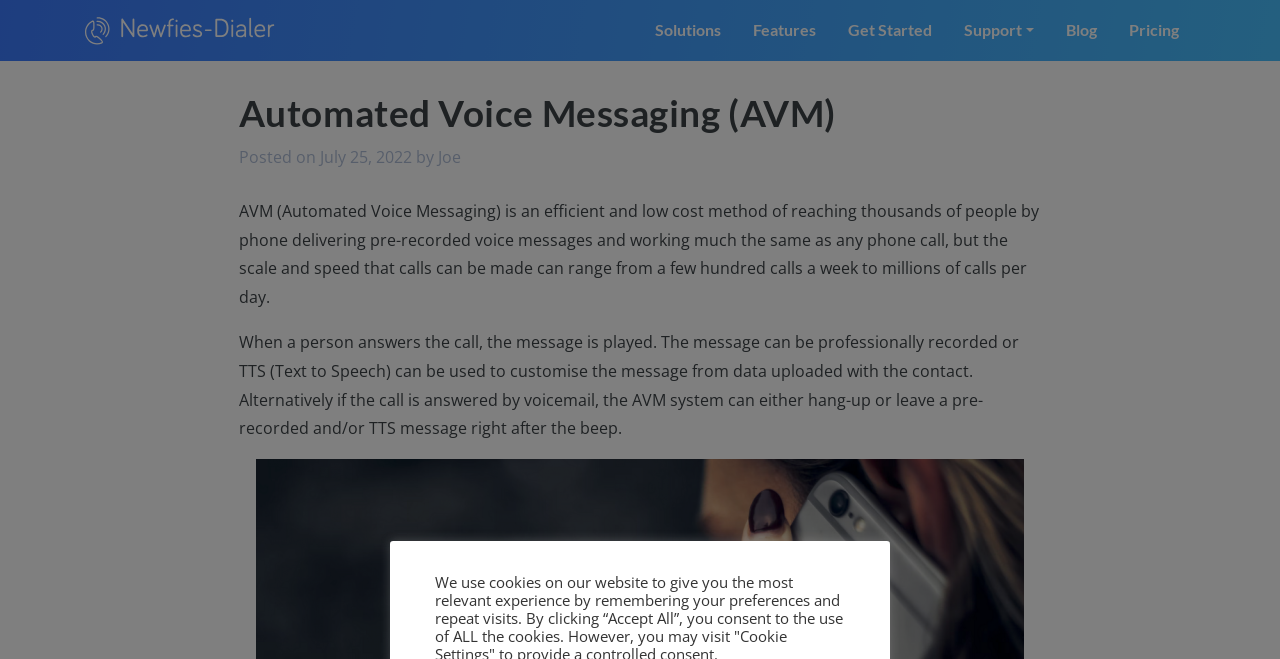What happens when a person answers the call?
Provide a detailed answer to the question, using the image to inform your response.

According to the webpage, when a person answers the call, the message is played, which means that the pre-recorded voice message is delivered to the person who answers the call.